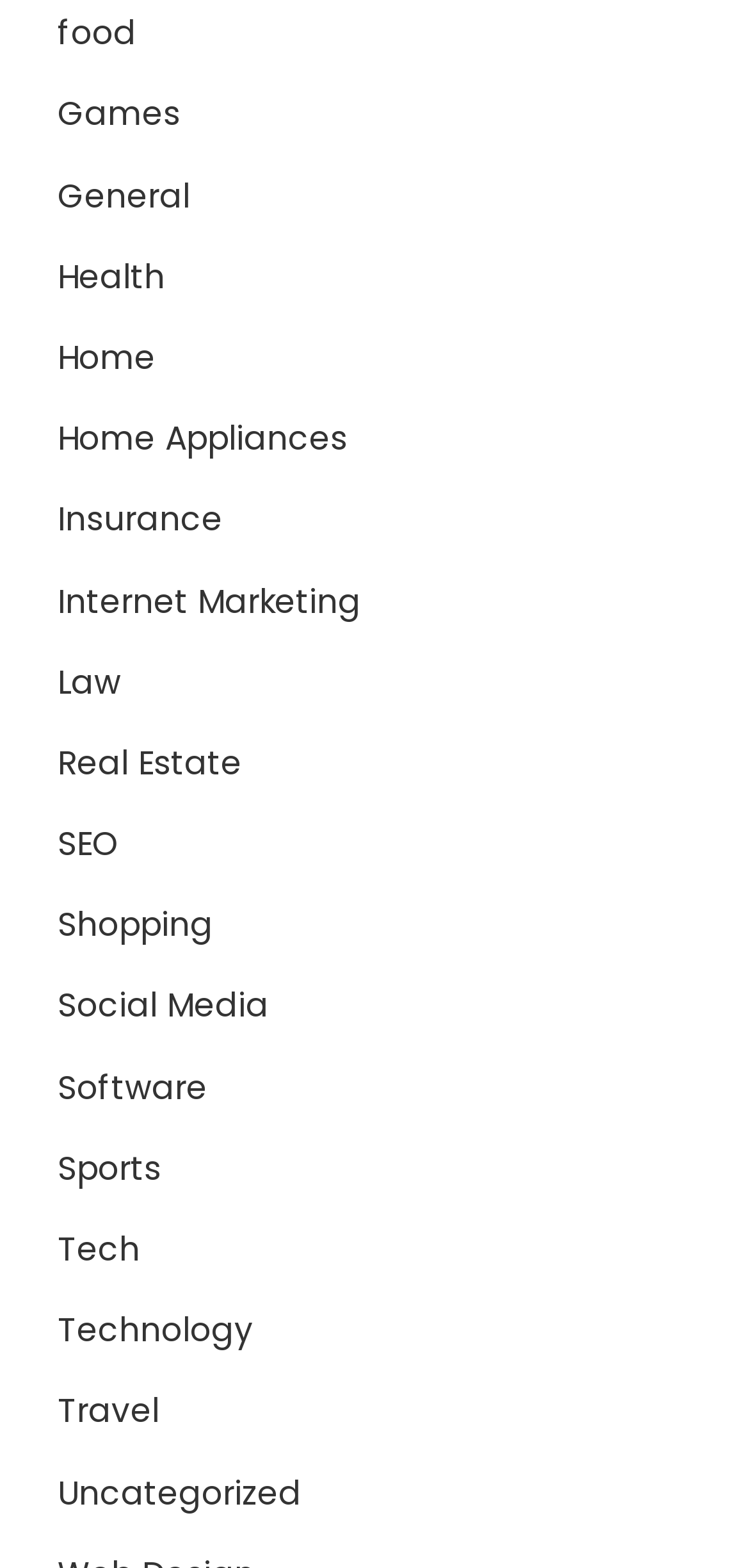Mark the bounding box of the element that matches the following description: "Games".

[0.077, 0.058, 0.241, 0.087]